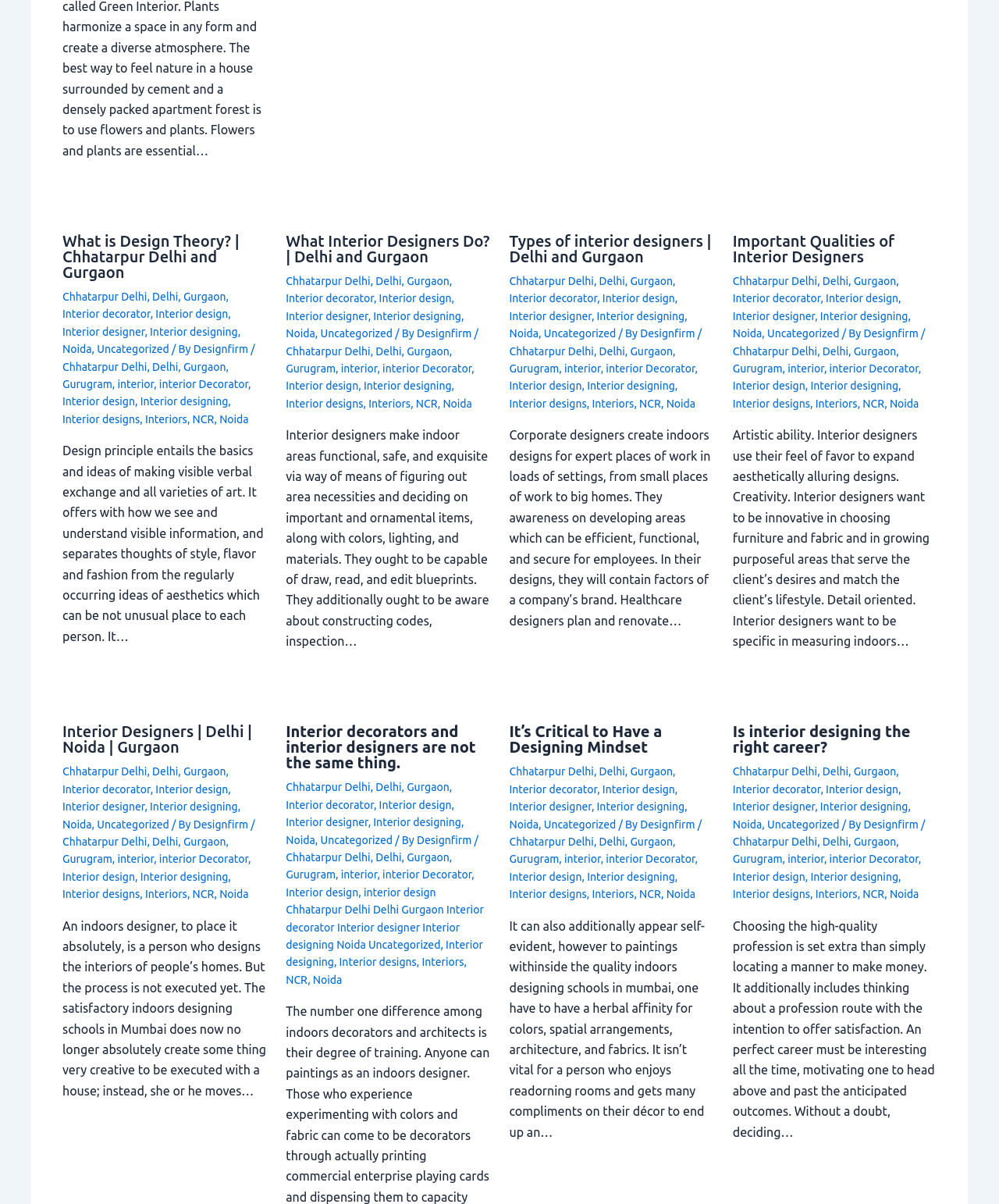What is the topic of the third article?
From the details in the image, provide a complete and detailed answer to the question.

The third article on the webpage has a heading that reads 'Types of interior designers | Delhi and Gurgaon', indicating that the article is about the different types of interior designers and their services in Delhi and Gurgaon.